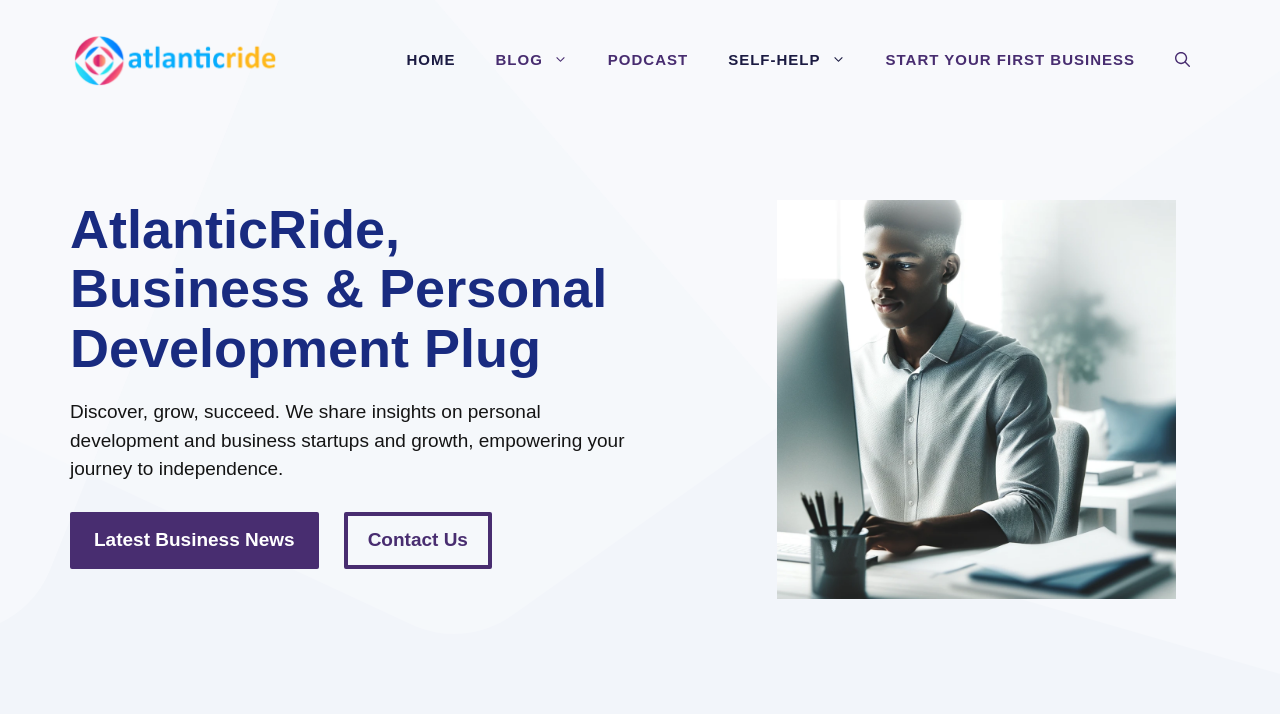Determine the bounding box coordinates for the region that must be clicked to execute the following instruction: "contact us".

[0.268, 0.717, 0.384, 0.796]